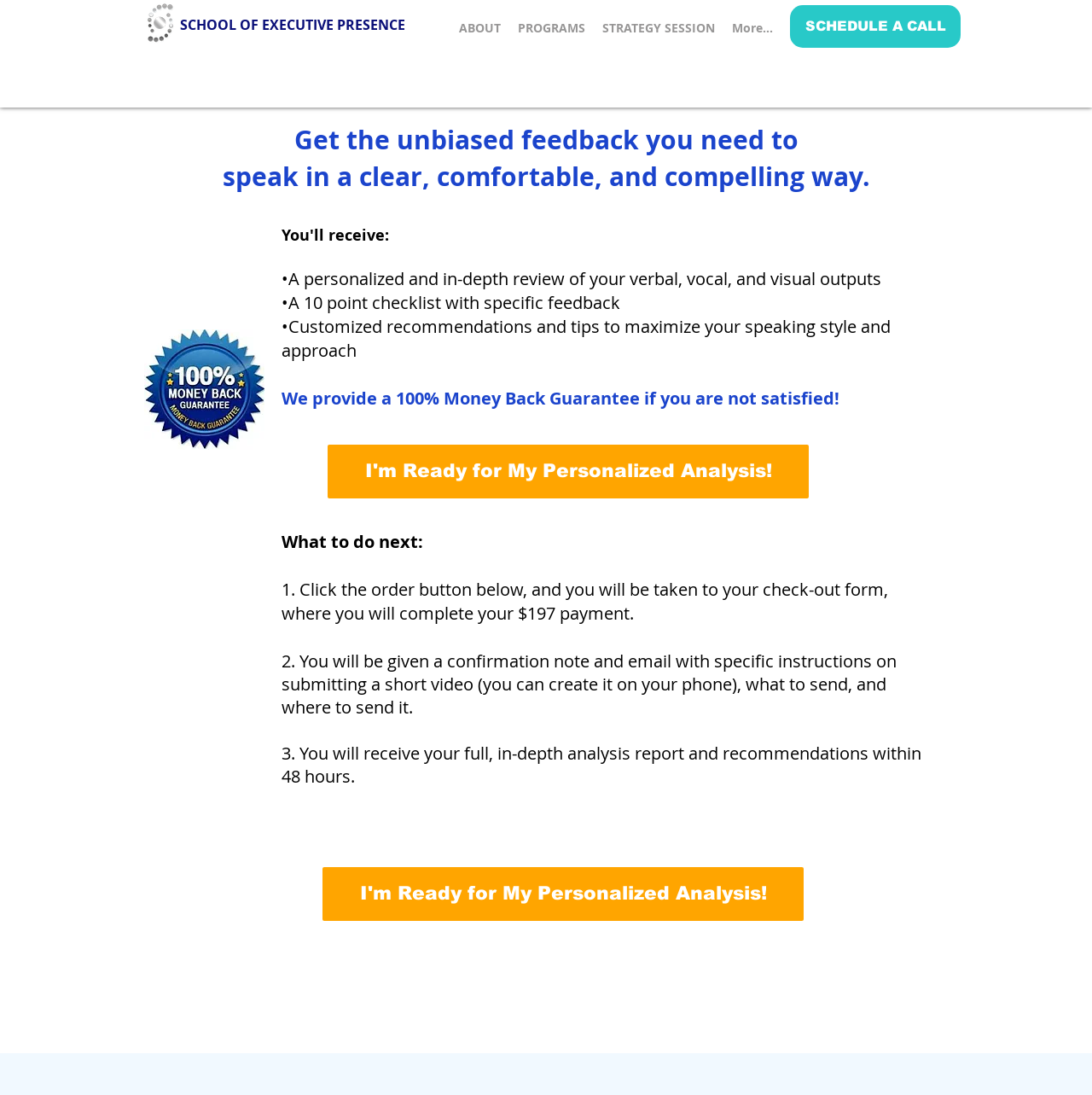Please reply with a single word or brief phrase to the question: 
How much does the personalized analysis cost?

$197